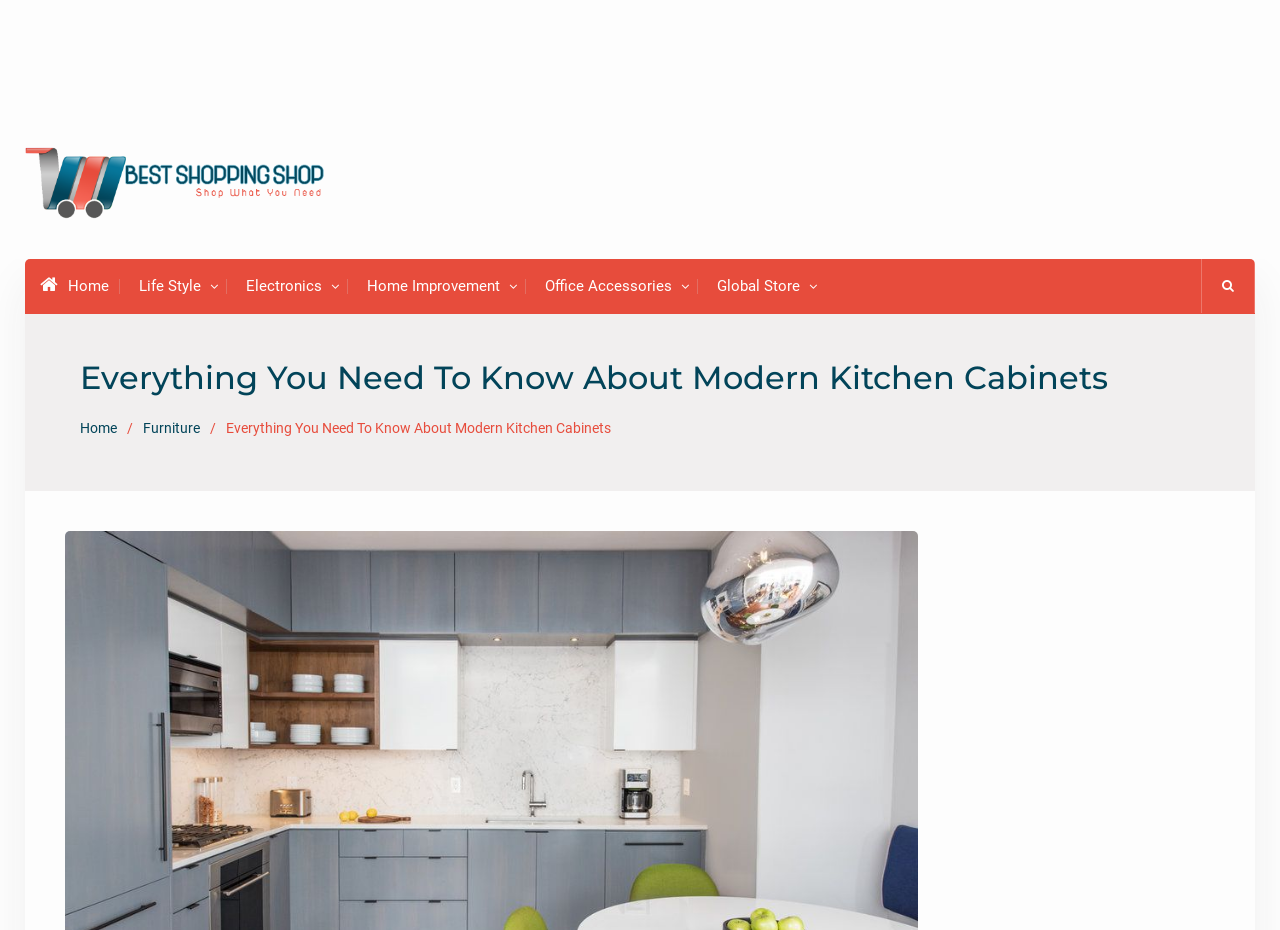Give a one-word or one-phrase response to the question: 
What is the main topic of this webpage?

Modern Kitchen Cabinets